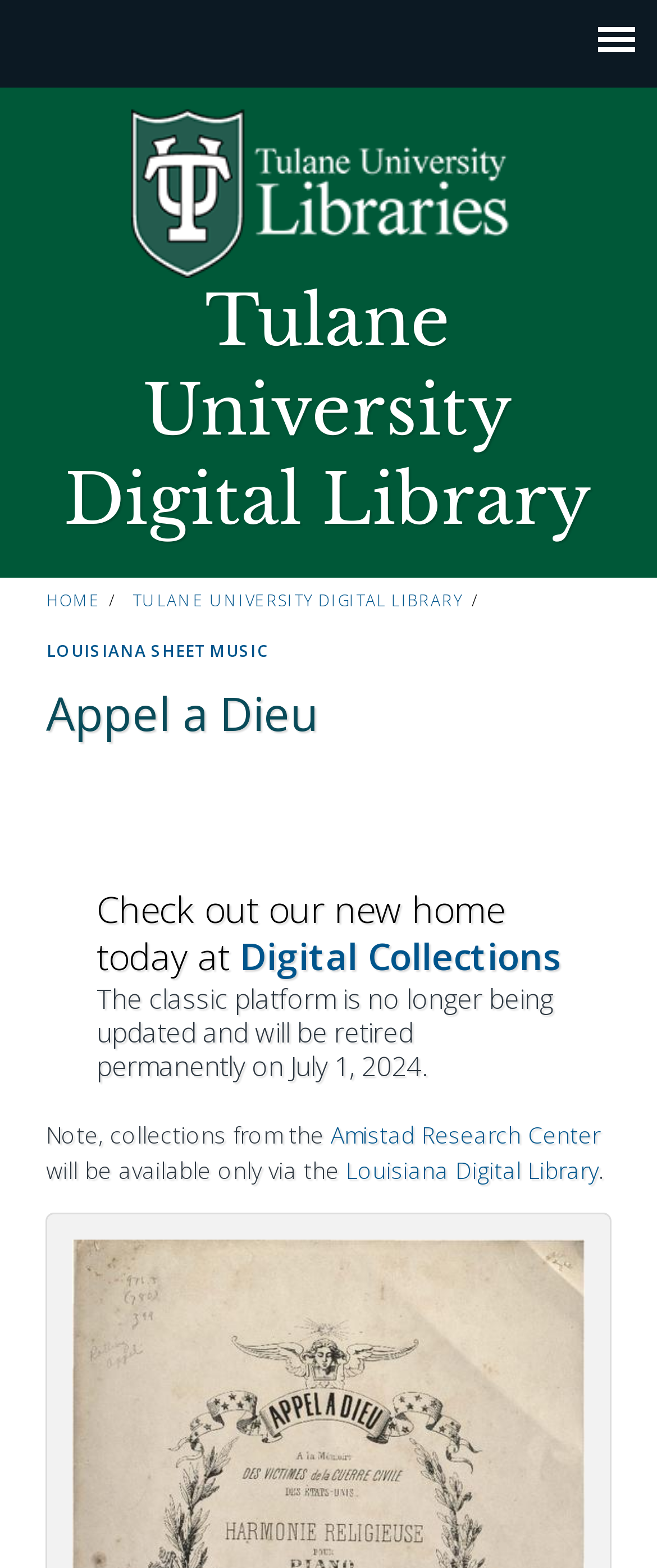Locate the bounding box coordinates of the element that should be clicked to fulfill the instruction: "Go to Amistad Research Center".

[0.503, 0.713, 0.913, 0.734]